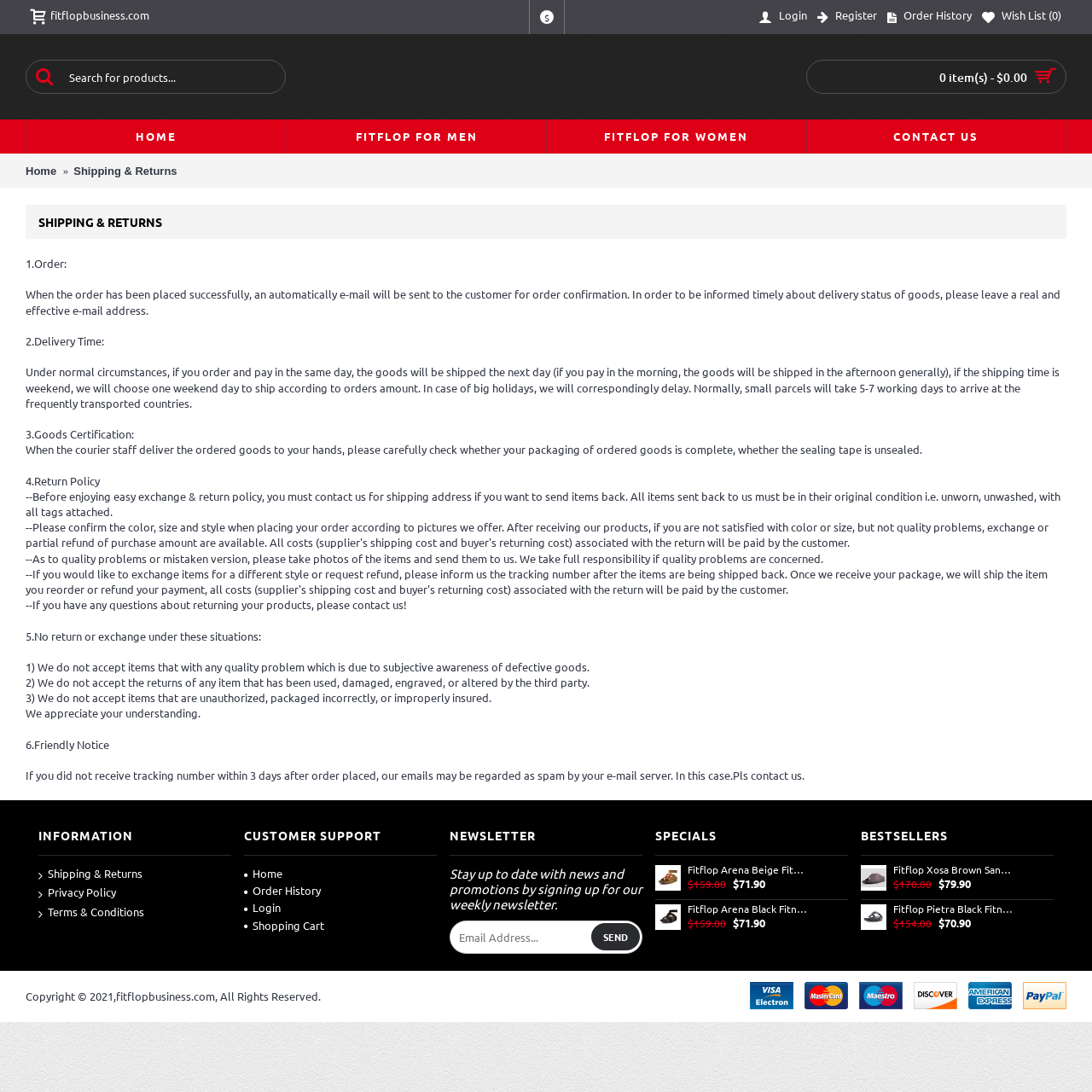Show the bounding box coordinates of the element that should be clicked to complete the task: "Login".

[0.69, 0.0, 0.744, 0.031]